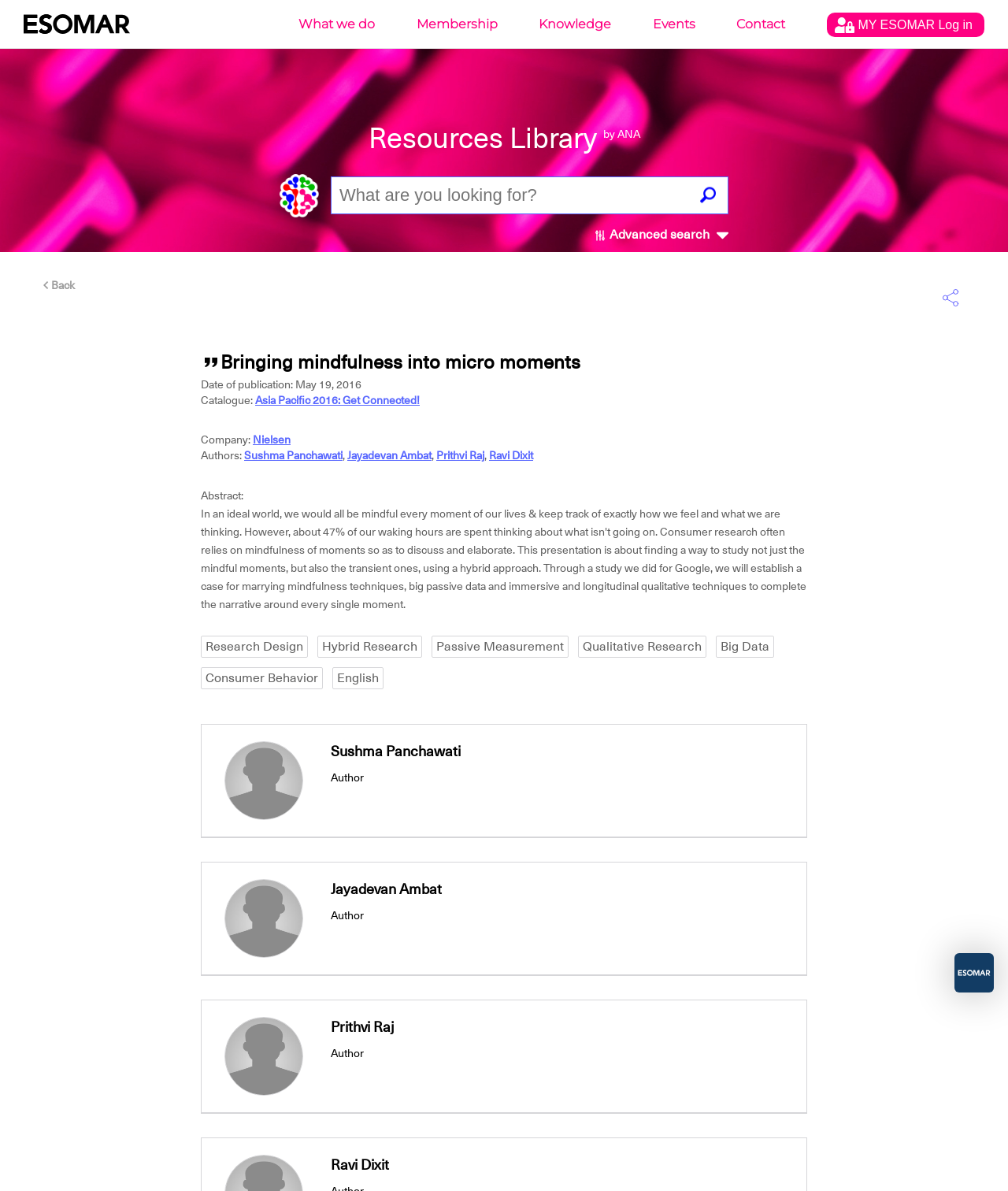What is the company of the author Sushma Panchawati?
Based on the image, answer the question with as much detail as possible.

I found the answer by looking at the link with the text 'Nielsen' which is located below the author name 'Sushma Panchawati'.